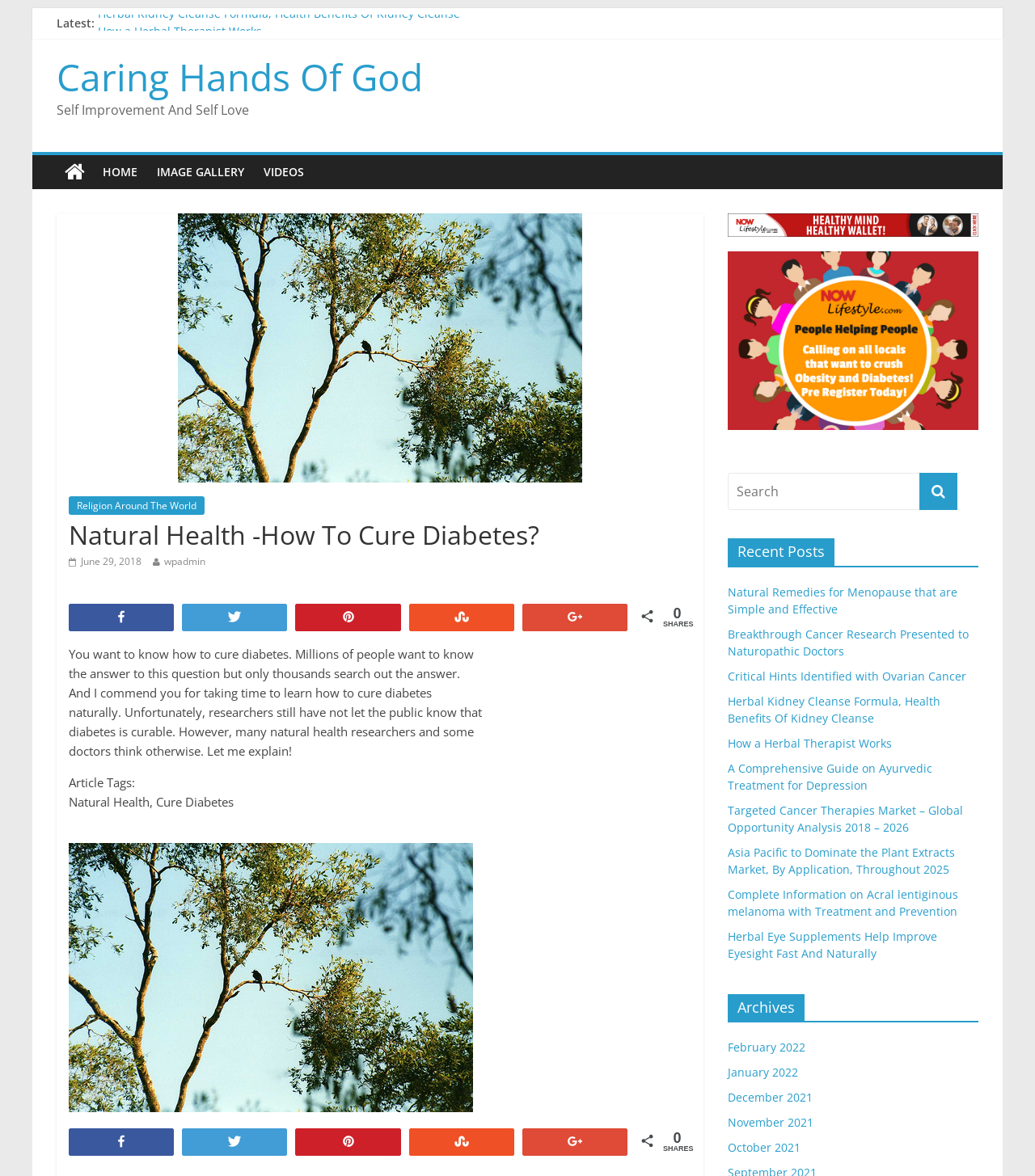What is the purpose of the search box?
Refer to the image and give a detailed answer to the query.

The search box is located in the right sidebar of the webpage, and it is likely intended for users to search for specific topics or articles within the website.